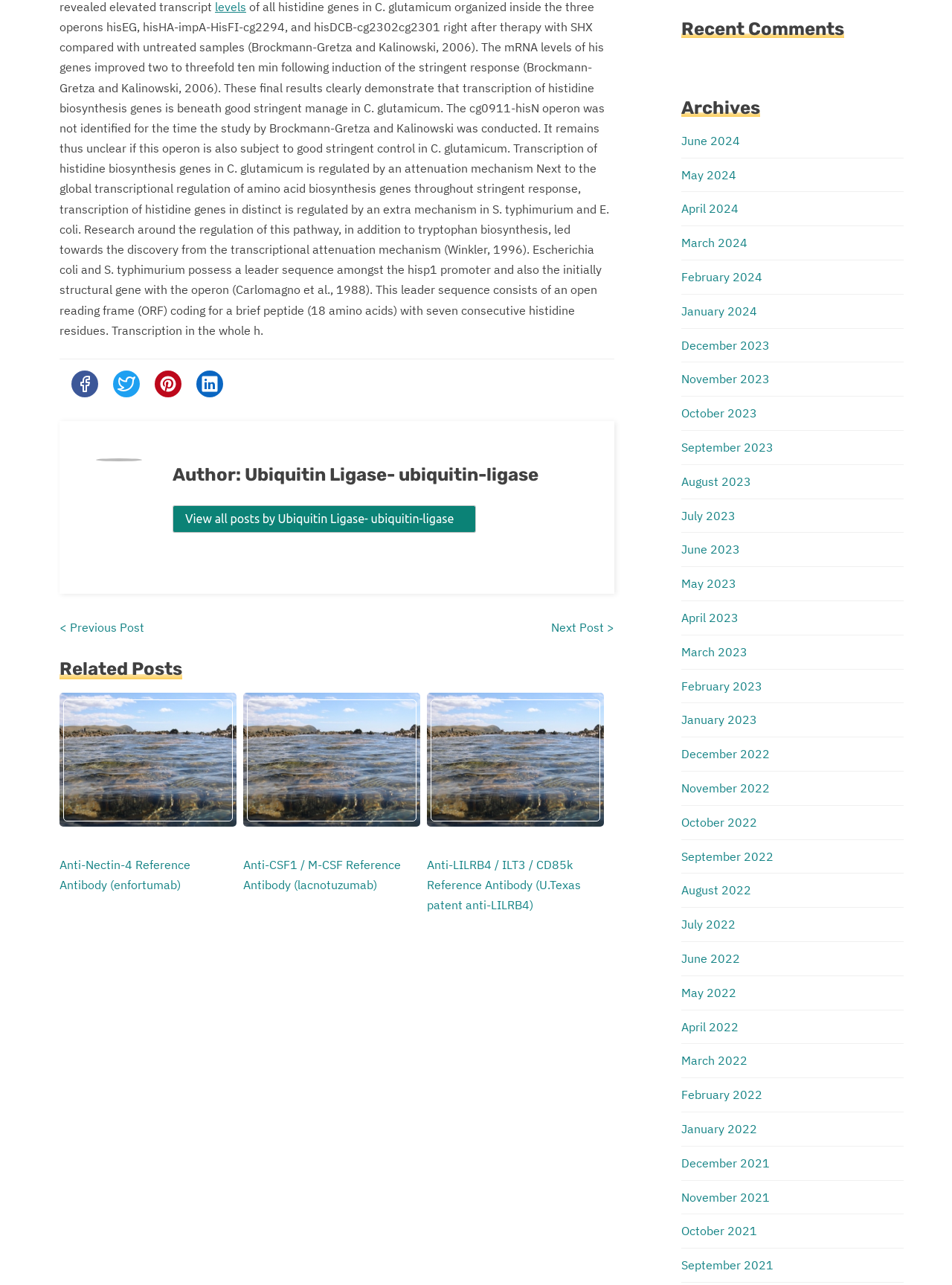How many social media platforms can you share this post on?
Please provide a single word or phrase as your answer based on the screenshot.

4